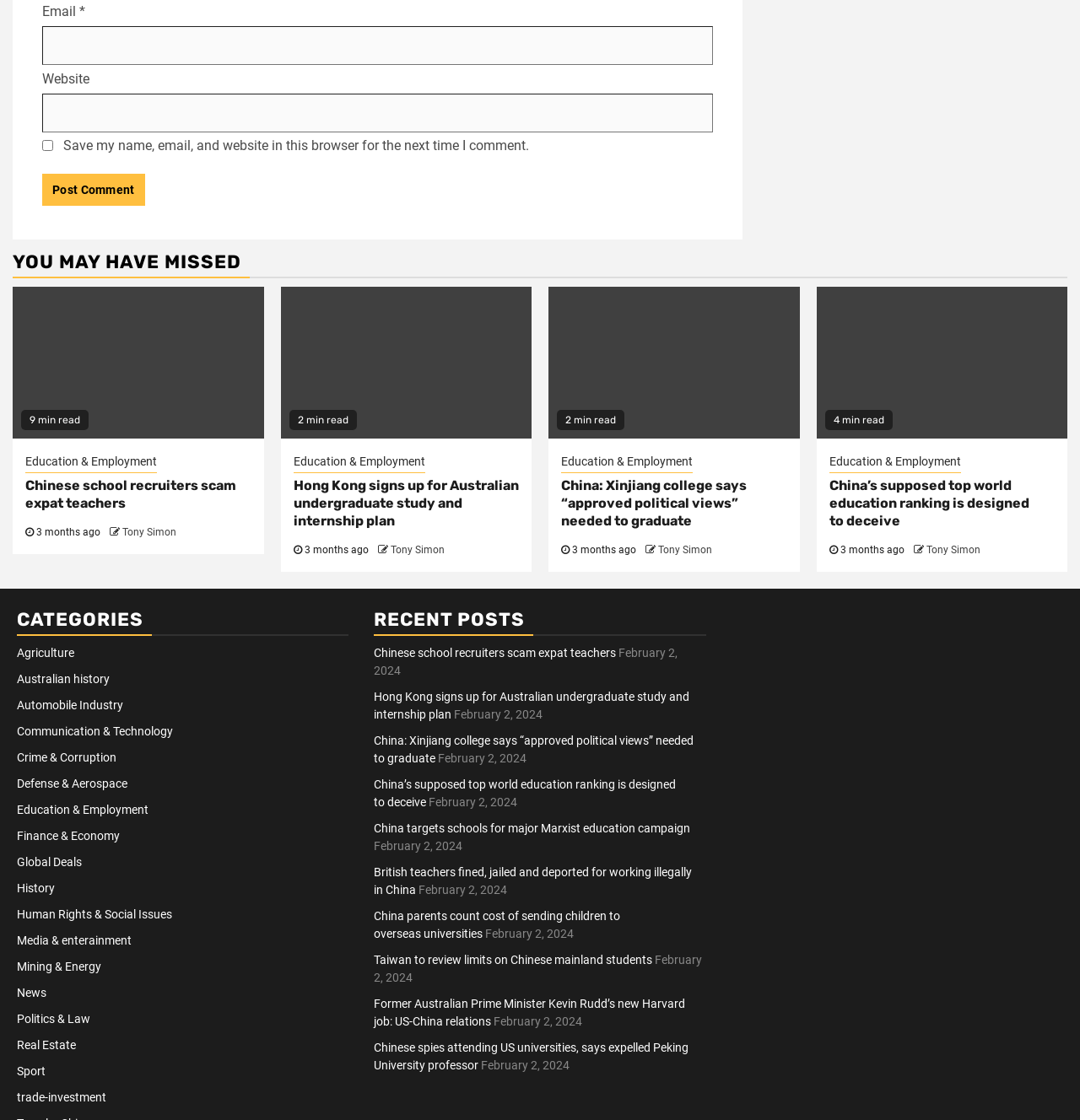Please pinpoint the bounding box coordinates for the region I should click to adhere to this instruction: "View 'Recent Posts'".

[0.346, 0.541, 0.654, 0.568]